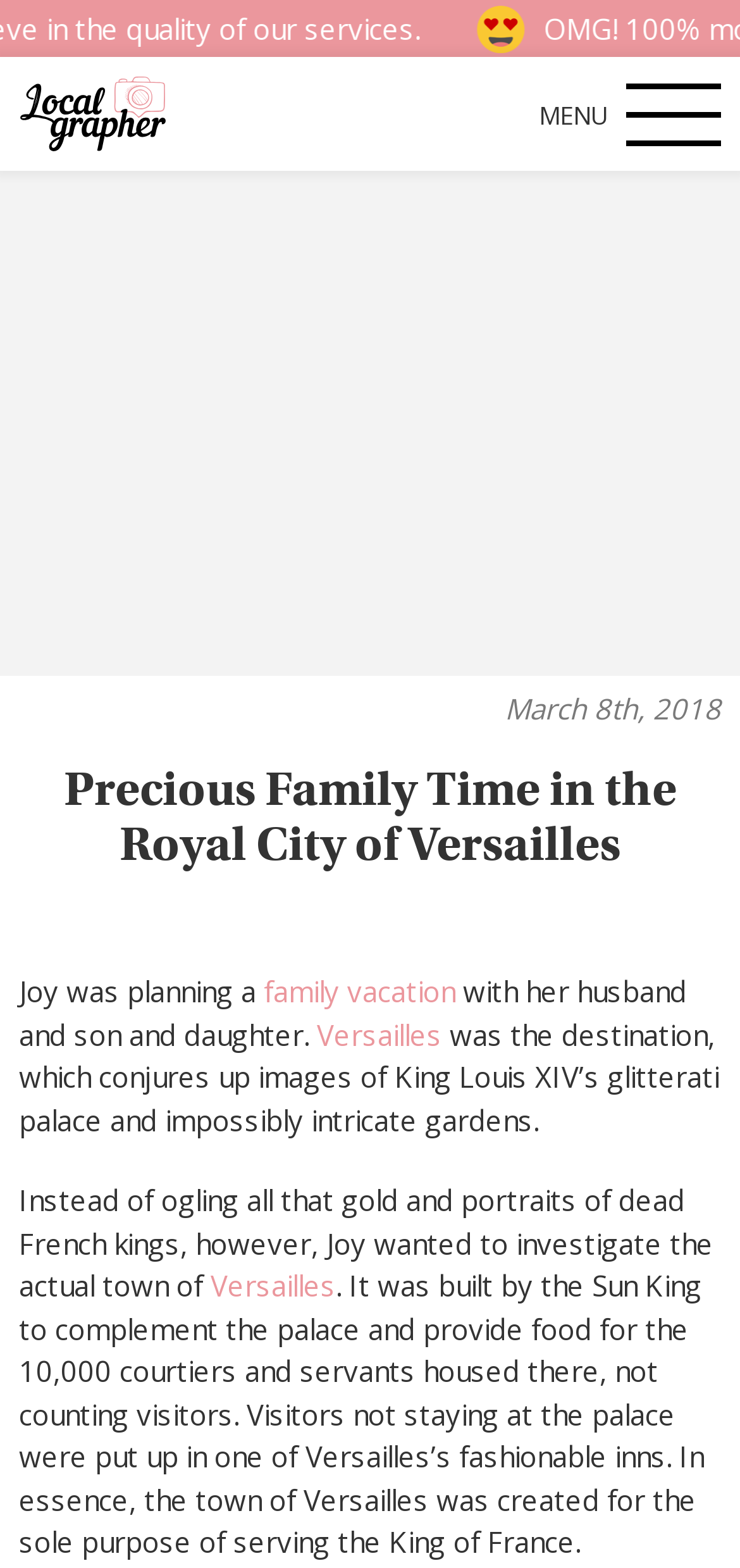What is the purpose of the town of Versailles?
Refer to the image and give a detailed response to the question.

According to the text, the town of Versailles was created for the sole purpose of serving the King of France, providing food and accommodations for the 10,000 courtiers and servants housed at the palace.